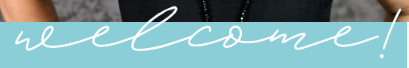Give a one-word or one-phrase response to the question: 
What is the font style of the text?

Cursive